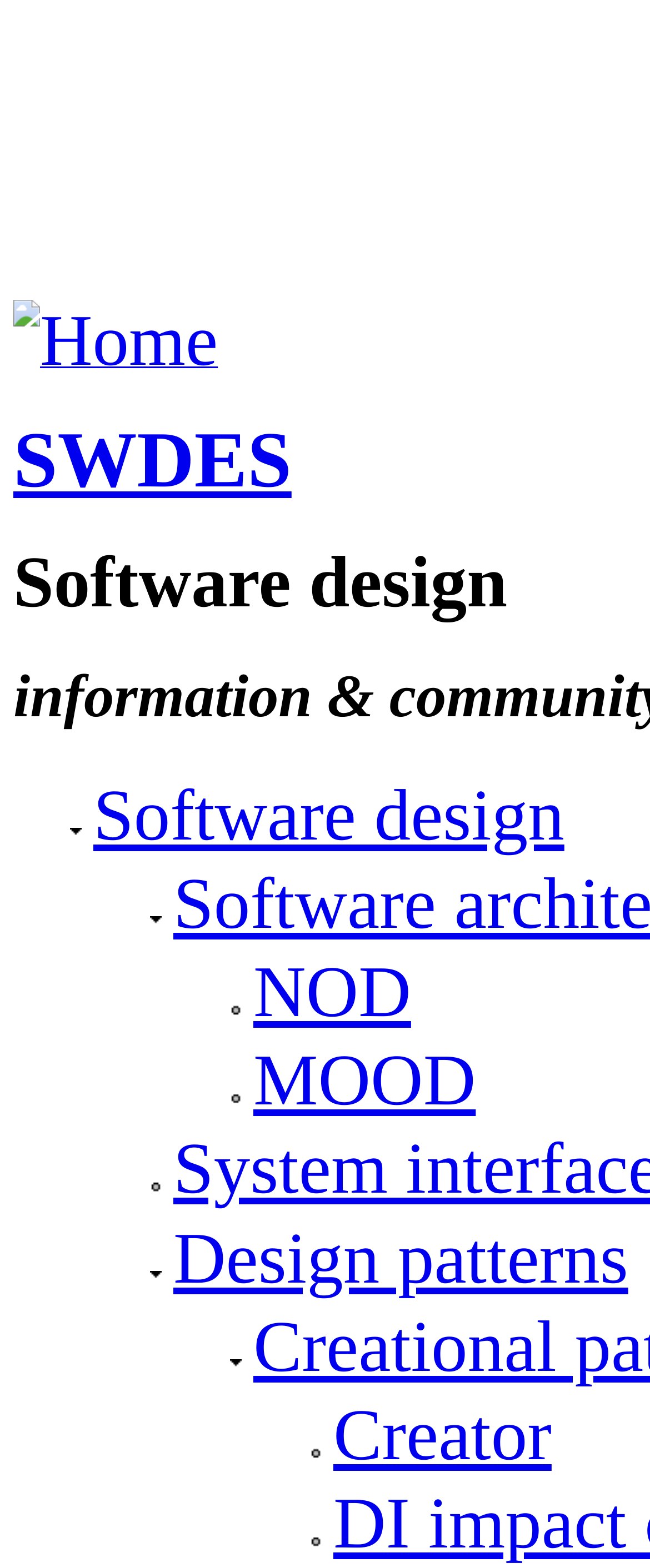Specify the bounding box coordinates of the region I need to click to perform the following instruction: "Click the first link". The coordinates must be four float numbers in the range of 0 to 1, i.e., [left, top, right, bottom].

[0.021, 0.024, 0.072, 0.042]